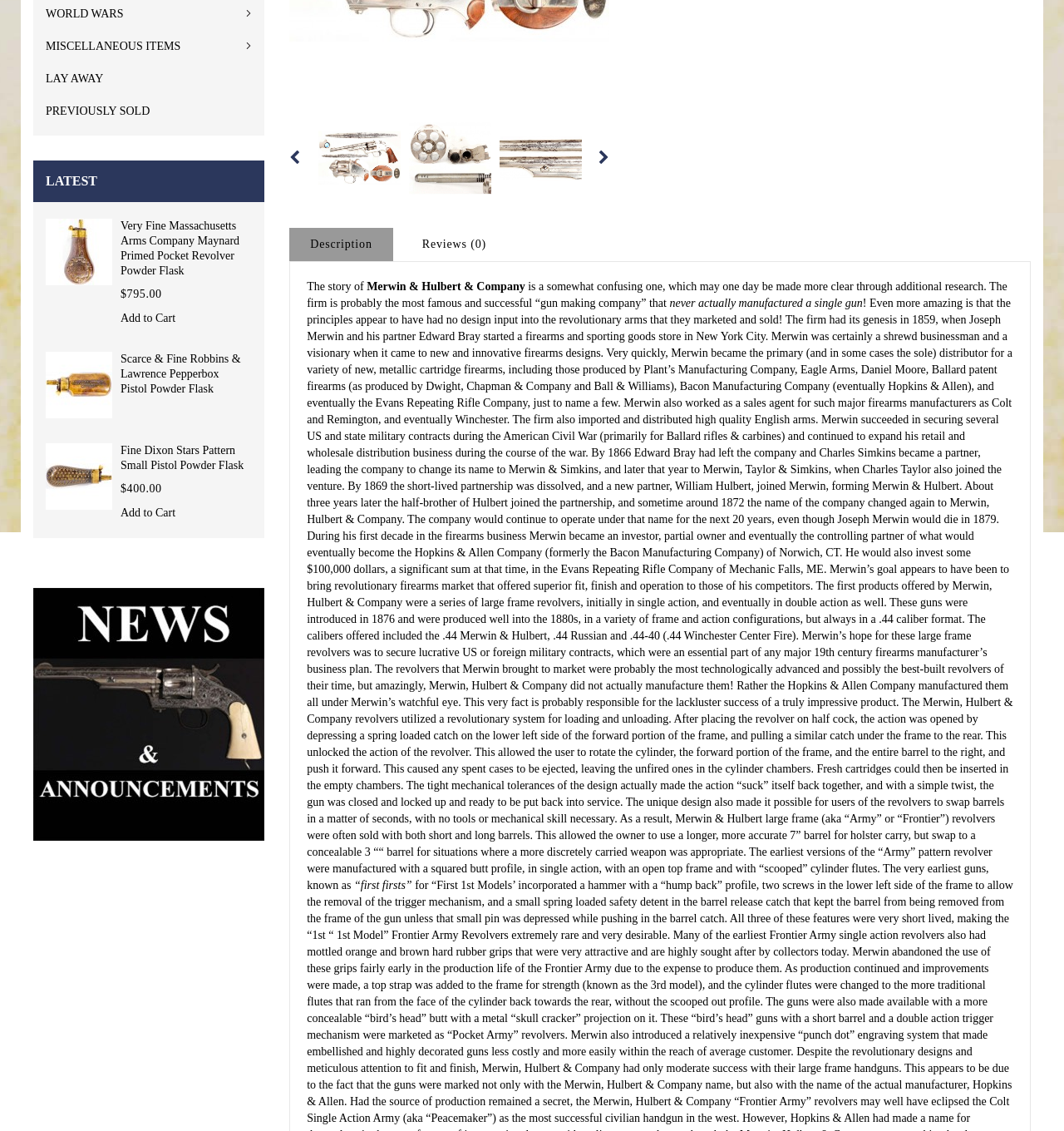Extract the bounding box coordinates of the UI element described: "PREVIOUSLY SOLD". Provide the coordinates in the format [left, top, right, bottom] with values ranging from 0 to 1.

[0.043, 0.089, 0.237, 0.107]